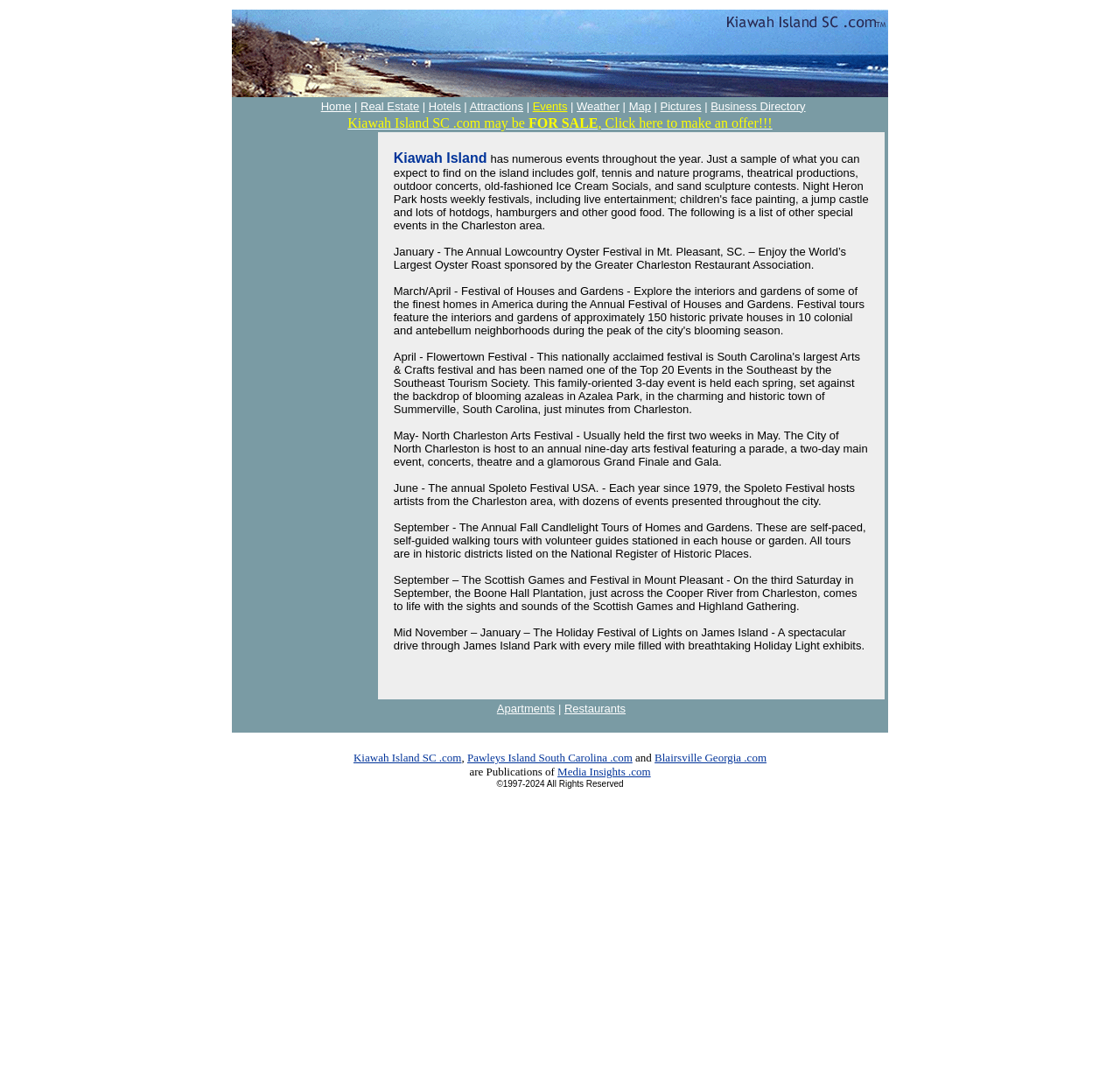Locate the bounding box coordinates of the clickable area to execute the instruction: "View Events". Provide the coordinates as four float numbers between 0 and 1, represented as [left, top, right, bottom].

[0.476, 0.091, 0.507, 0.103]